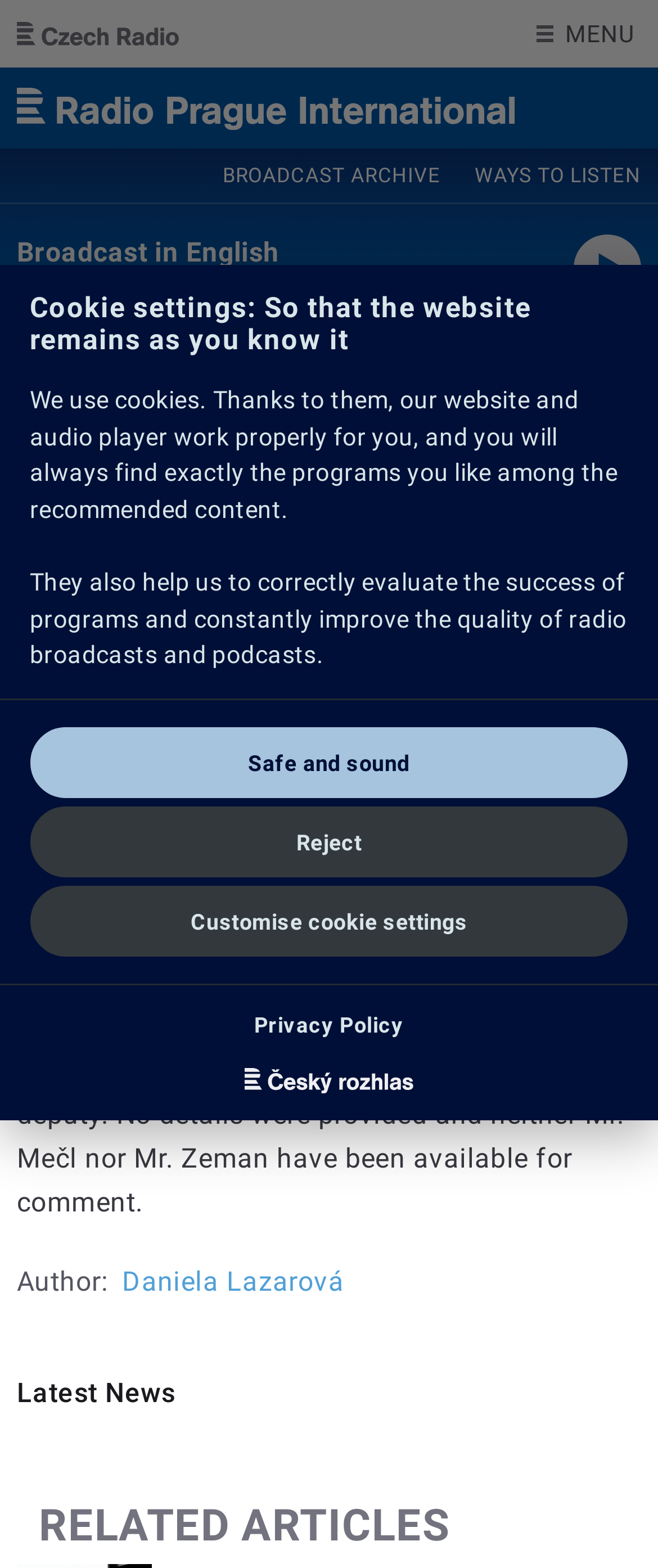Identify the bounding box coordinates for the element that needs to be clicked to fulfill this instruction: "Click the 'Skip to main content' link". Provide the coordinates in the format of four float numbers between 0 and 1: [left, top, right, bottom].

[0.0, 0.0, 0.399, 0.001]